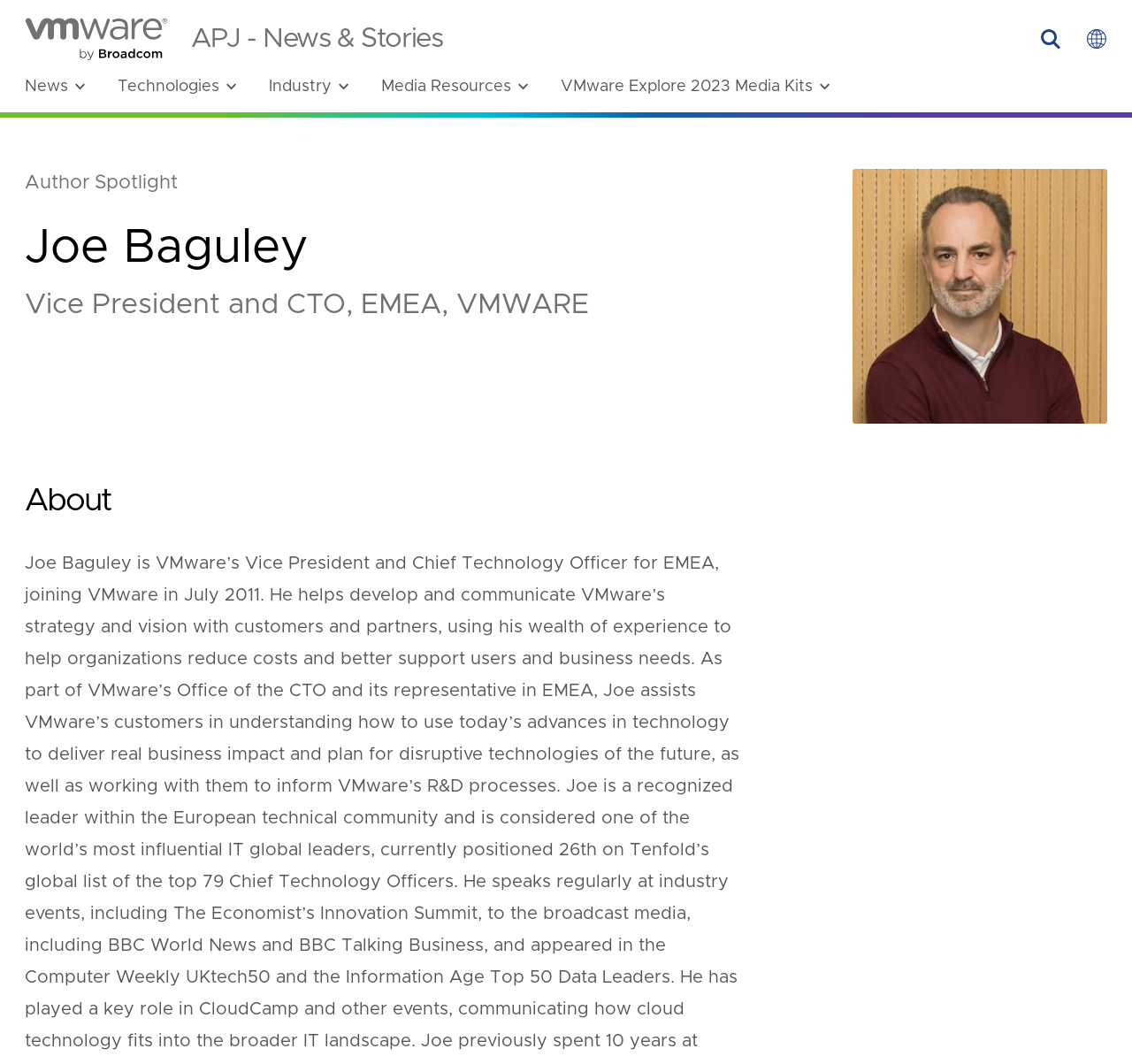Respond to the question below with a single word or phrase:
What is Joe Baguley's job title?

Vice President and CTO